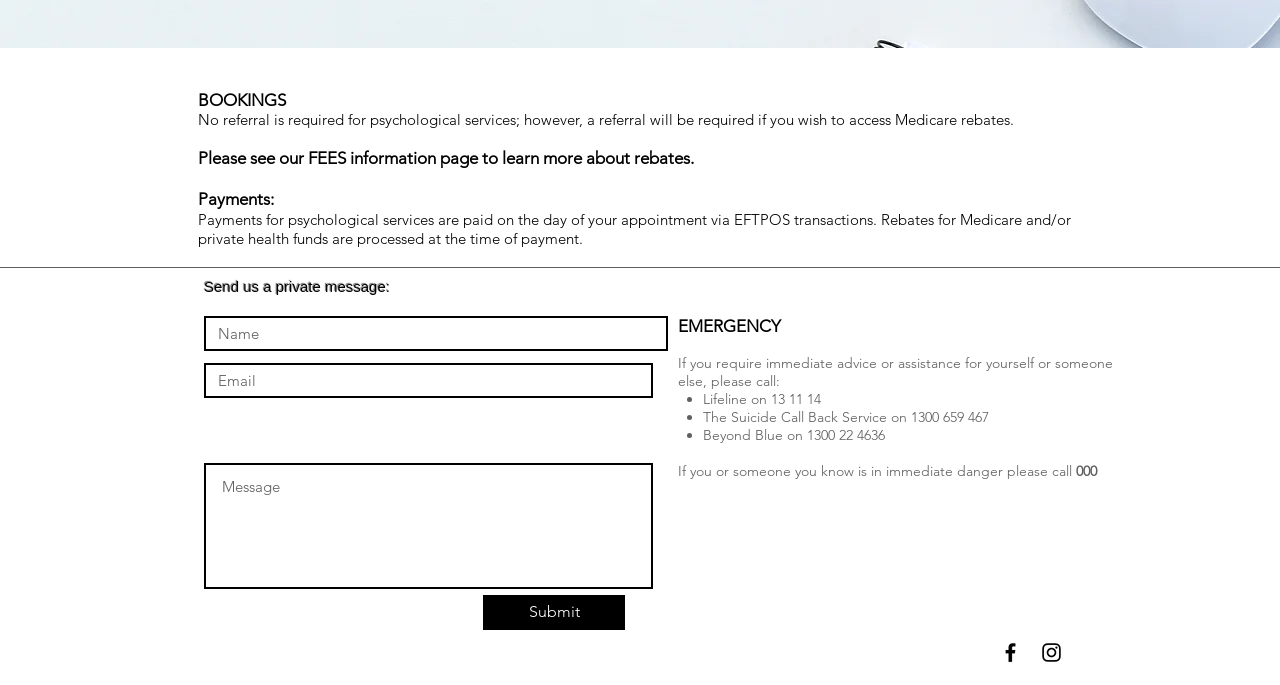From the webpage screenshot, predict the bounding box of the UI element that matches this description: "placeholder="Message"".

[0.159, 0.676, 0.51, 0.86]